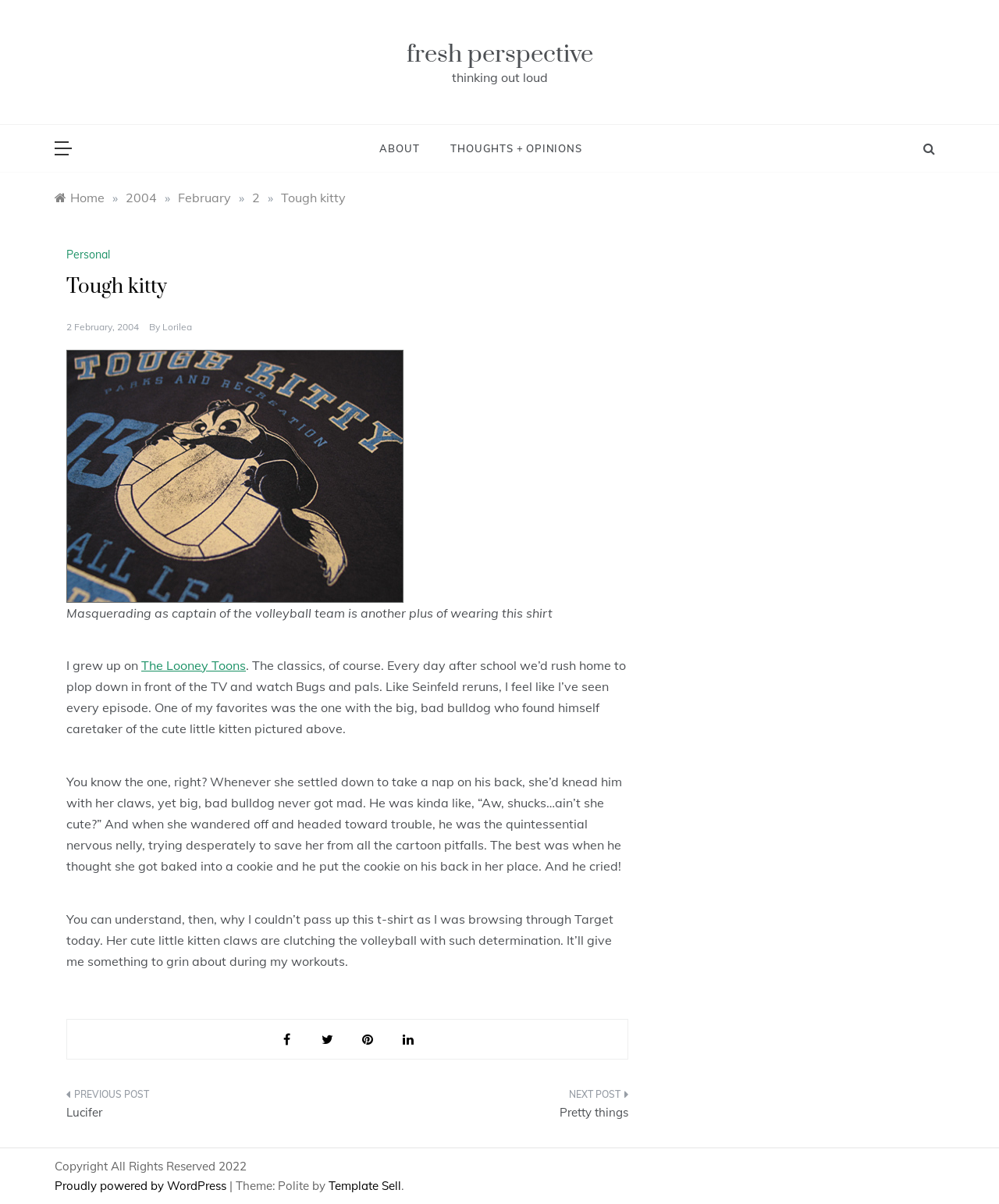Respond with a single word or short phrase to the following question: 
What is the name of the cartoon character mentioned in the blog post?

Bugs